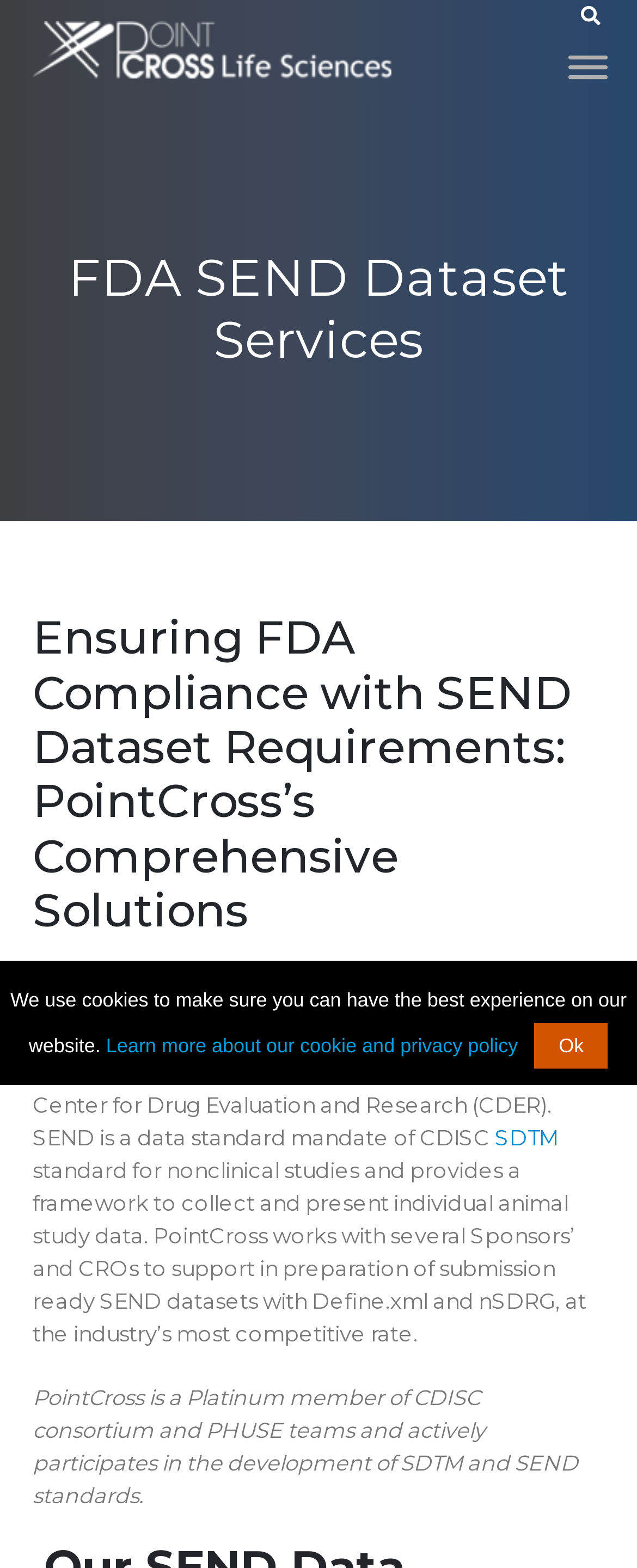Produce an elaborate caption capturing the essence of the webpage.

The webpage is about PointCross Life Sciences, a leading provider of SEND Data Standardization for nonclinical studies. At the top left, there is a logo of PointCross Life Sciences, which is an image linked to the company's website. Next to the logo, there is a link to the company's website. On the top right, there is a toggle menu button.

Below the top section, there is a main heading "FDA SEND Dataset Services" that spans across the page. Under this heading, there is a subheading "Ensuring FDA Compliance with SEND Dataset Requirements: PointCross’s Comprehensive Solutions" that takes up most of the page width.

The main content of the page is a paragraph of text that explains the FDA's requirement for SEND data standardization for nonclinical study data submission. The text mentions that PointCross works with sponsors and CROs to prepare submission-ready SEND datasets. There are also links to "FDA" and "SDTM" within the text.

Further down, there is another paragraph of text that mentions PointCross's membership in CDISC consortium and PHUSE teams, and its participation in the development of SDTM and SEND standards.

At the bottom of the page, there is a notification about the use of cookies on the website, with links to learn more about the cookie and privacy policy, and an "Ok" button to acknowledge the notification.